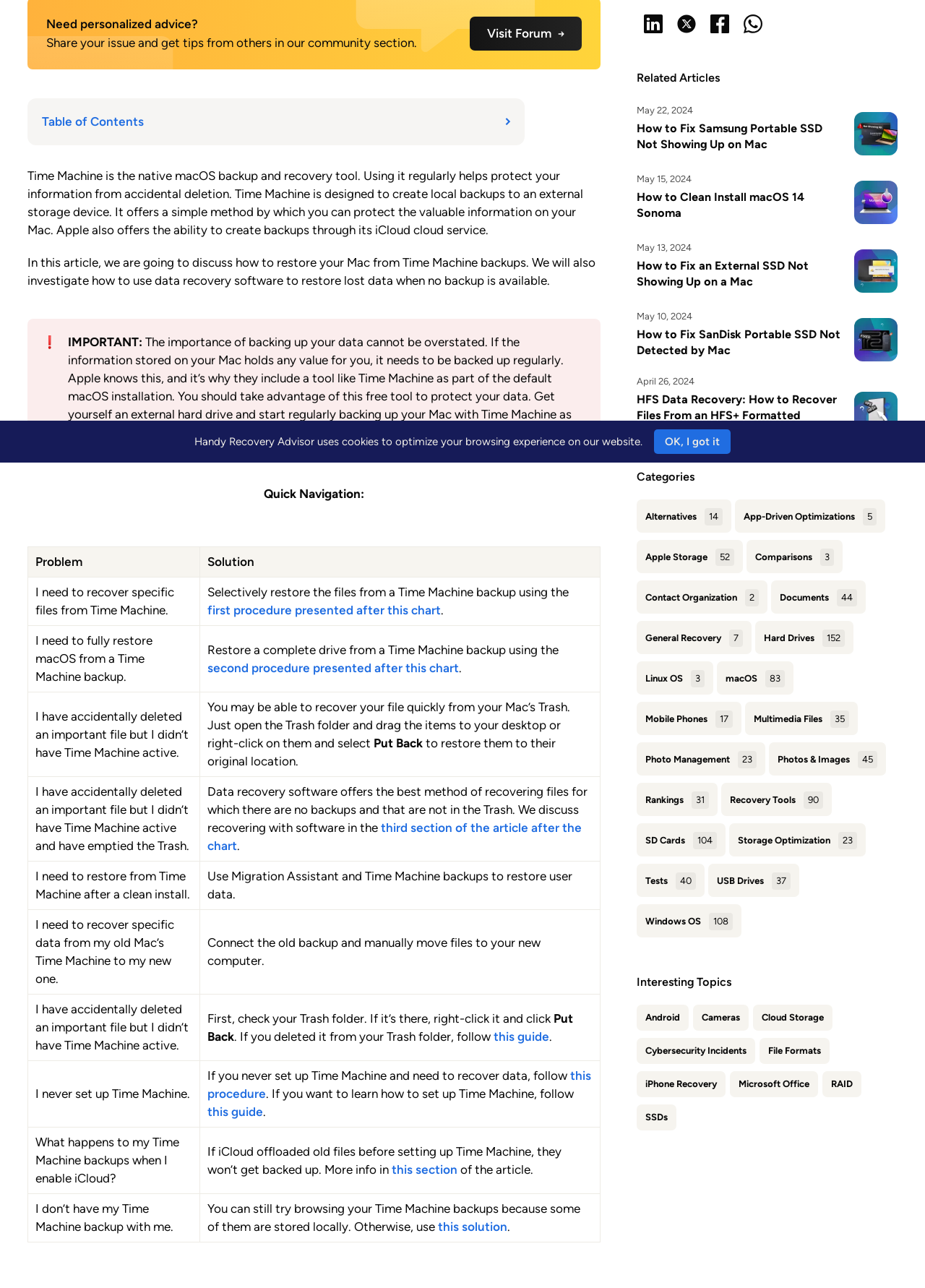Locate the bounding box coordinates for the element described below: "Table of Contents". The coordinates must be four float values between 0 and 1, formatted as [left, top, right, bottom].

[0.045, 0.088, 0.556, 0.102]